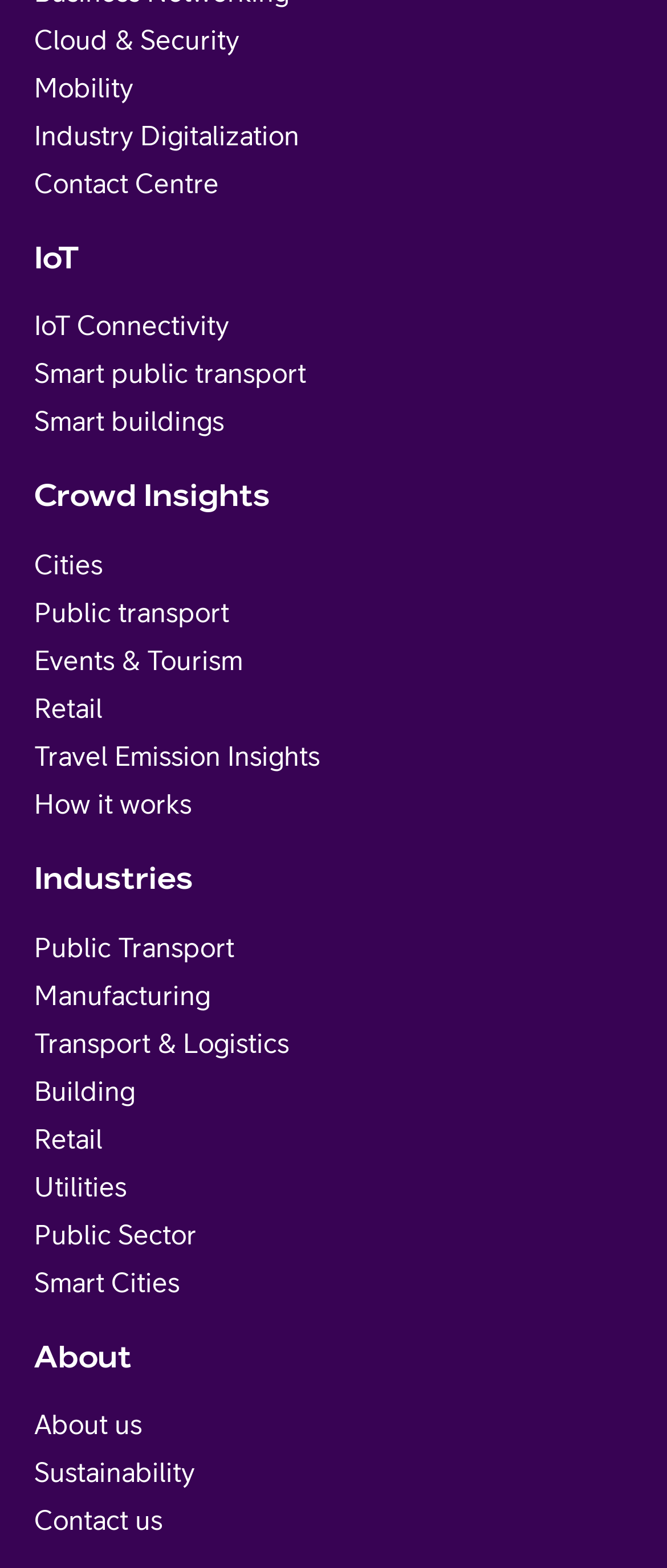Determine the bounding box coordinates for the area you should click to complete the following instruction: "Click on Cloud & Security".

[0.051, 0.015, 0.359, 0.035]